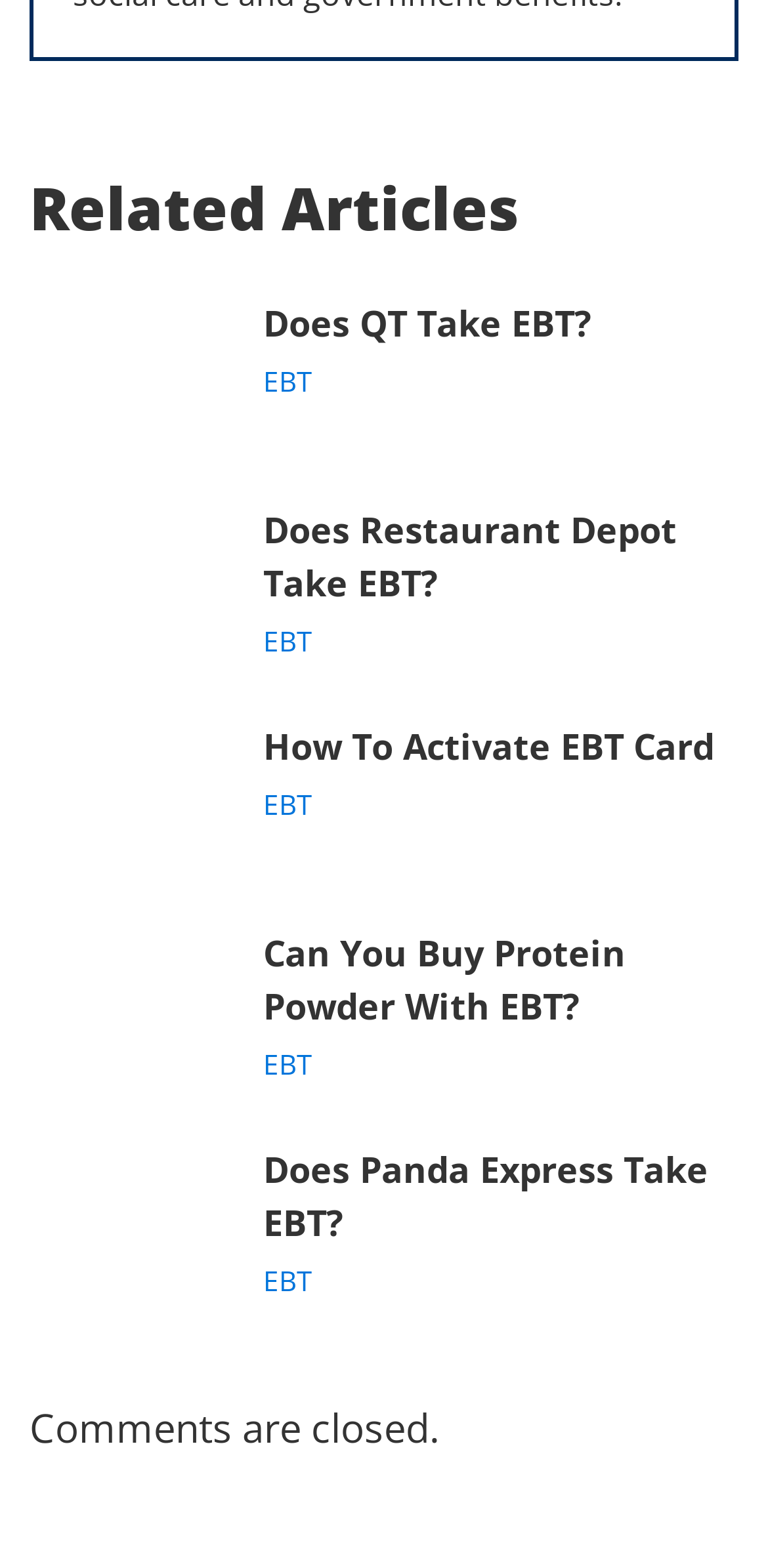Using the elements shown in the image, answer the question comprehensively: What is the purpose of the 'Related Articles' section?

The 'Related Articles' section at the top of the webpage appears to be providing additional resources or links to other articles that are related to the topic of EBT. This section is likely intended to help users find more information on the topic.